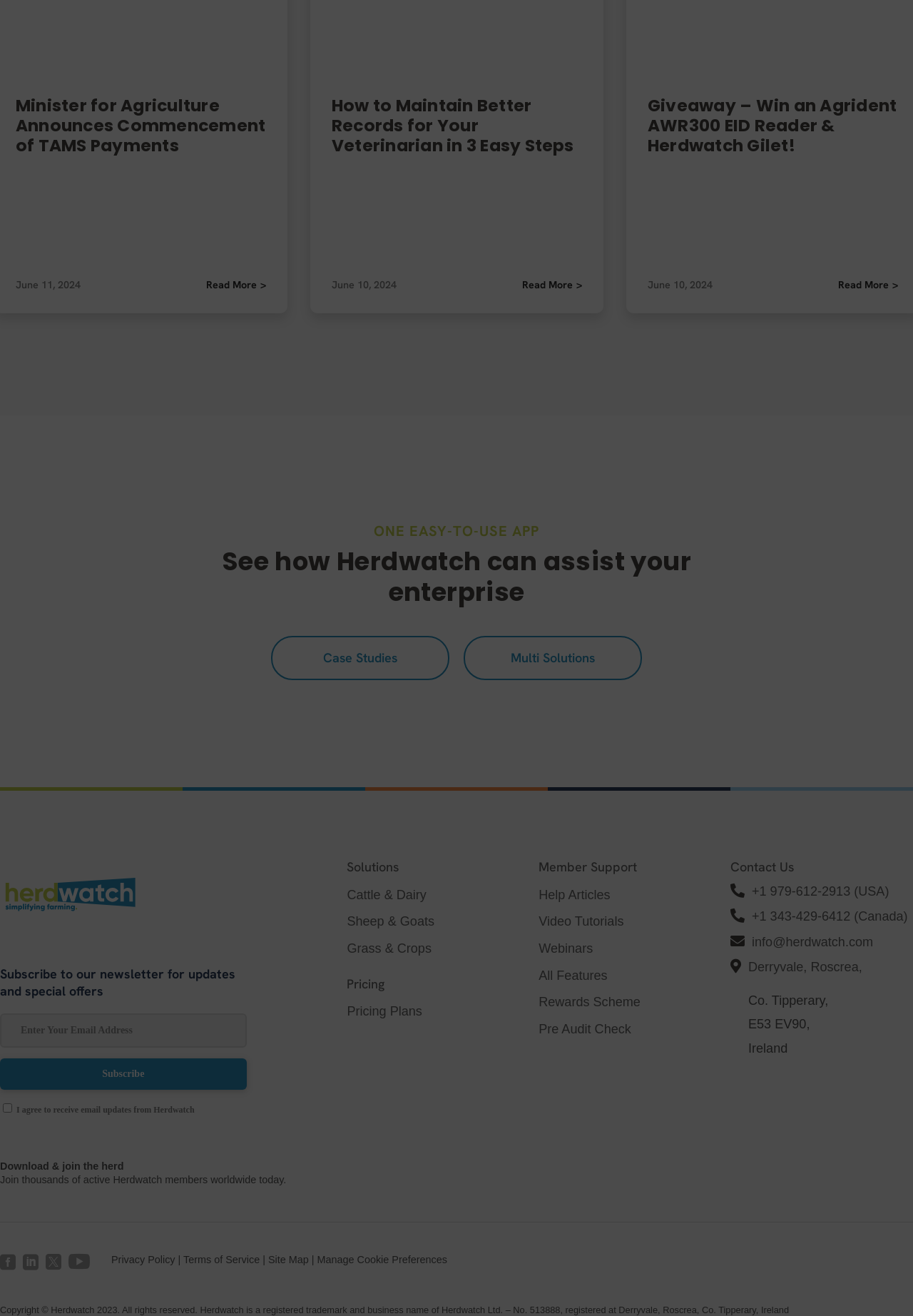Consider the image and give a detailed and elaborate answer to the question: 
What is the name of the company?

I inferred the name of the company by looking at the various elements on the webpage that mention 'Herdwatch', such as the heading 'ONE EASY-TO-USE APP' and the link 'Help Articles' which suggests that Herdwatch is the name of the company or product.